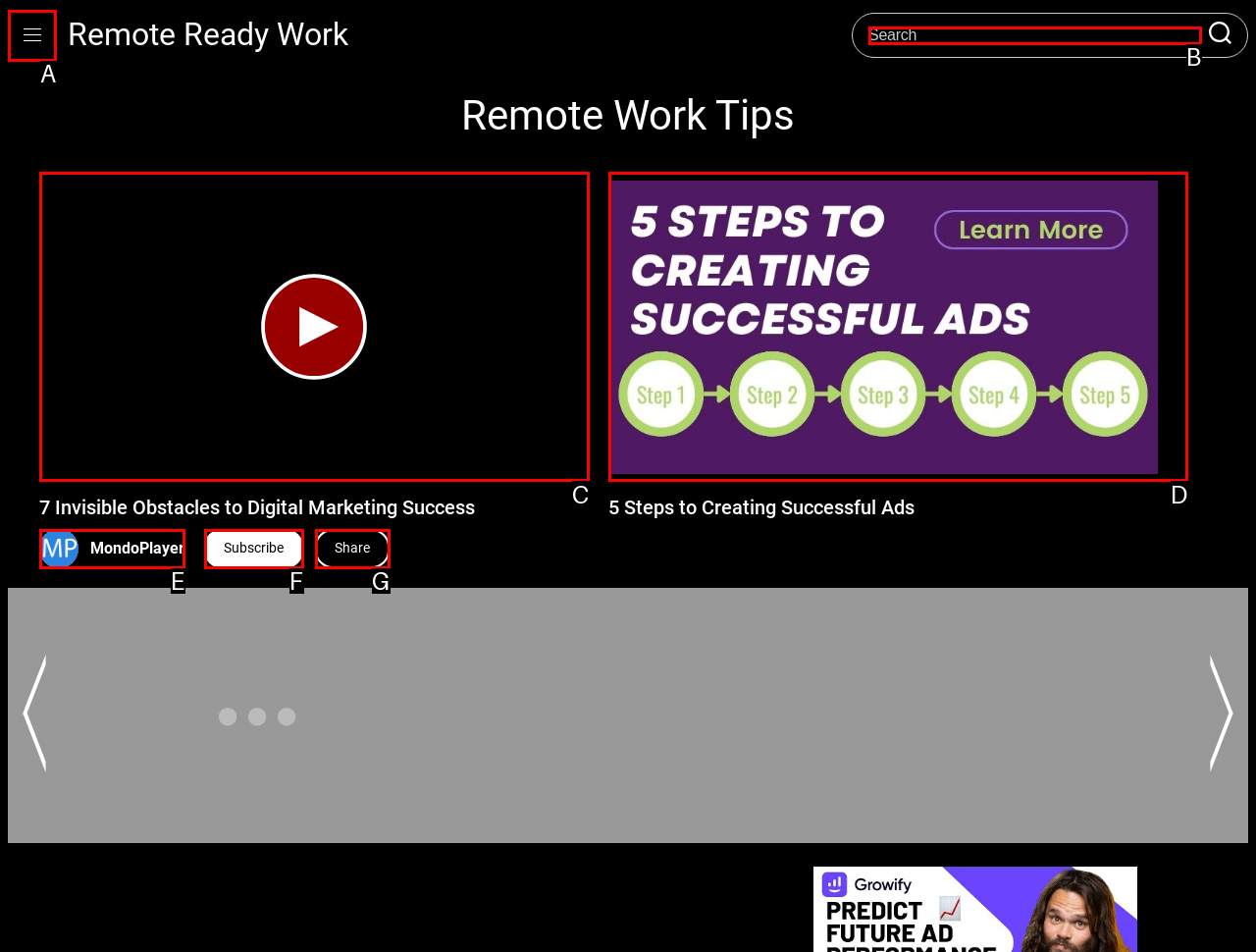Find the option that matches this description: ShareCopy LinkMore...×
Provide the corresponding letter directly.

G